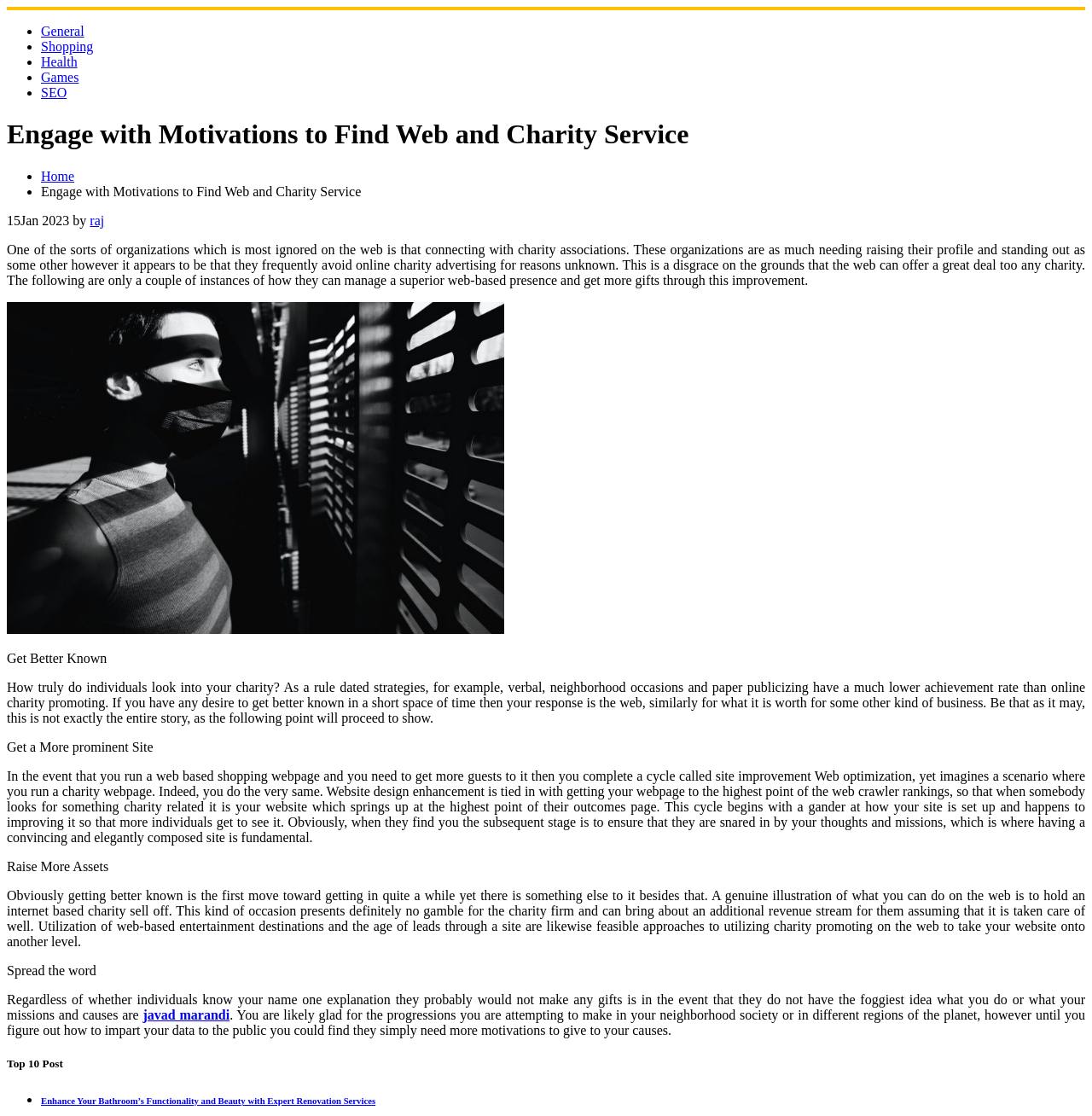Provide an in-depth description of the elements and layout of the webpage.

The webpage is about engaging with motivations to find web and charity services, specifically Ipms Manila. At the top, there is a "Skip to content" link. Below it, there are five links: "General", "Shopping", "Health", "Games", and "SEO", each preceded by a bullet point. 

Following these links, there is a heading that repeats the title of the webpage. Below the heading, there is a navigation section with breadcrumbs, which includes a "Home" link and the title of the webpage again.

The main content of the webpage is an article that discusses the importance of online presence for charity organizations. The article starts with a date, "15 Jan 2023", and the author's name, "raj". The text explains how charity organizations can improve their online presence and get more donations through online charity marketing. 

There is an image related to homelessness below the introductory text. The article then discusses three ways charity organizations can improve their online presence: getting better known, getting a more prominent website, and raising more assets. 

At the bottom of the webpage, there is a section with a heading "Top 10 Post" and a list with one item, which is a link to an article about bathroom renovation services.